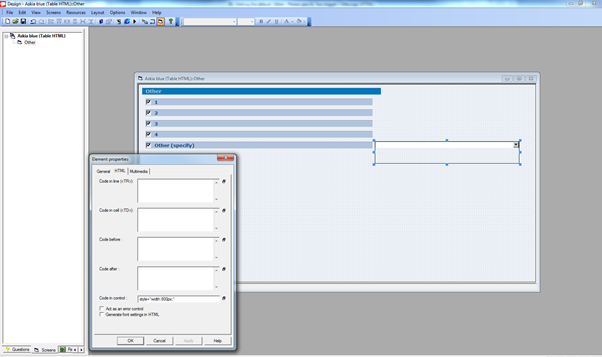What is the main area of the interface used for?
Answer the question with a single word or phrase by looking at the picture.

Typing unique responses